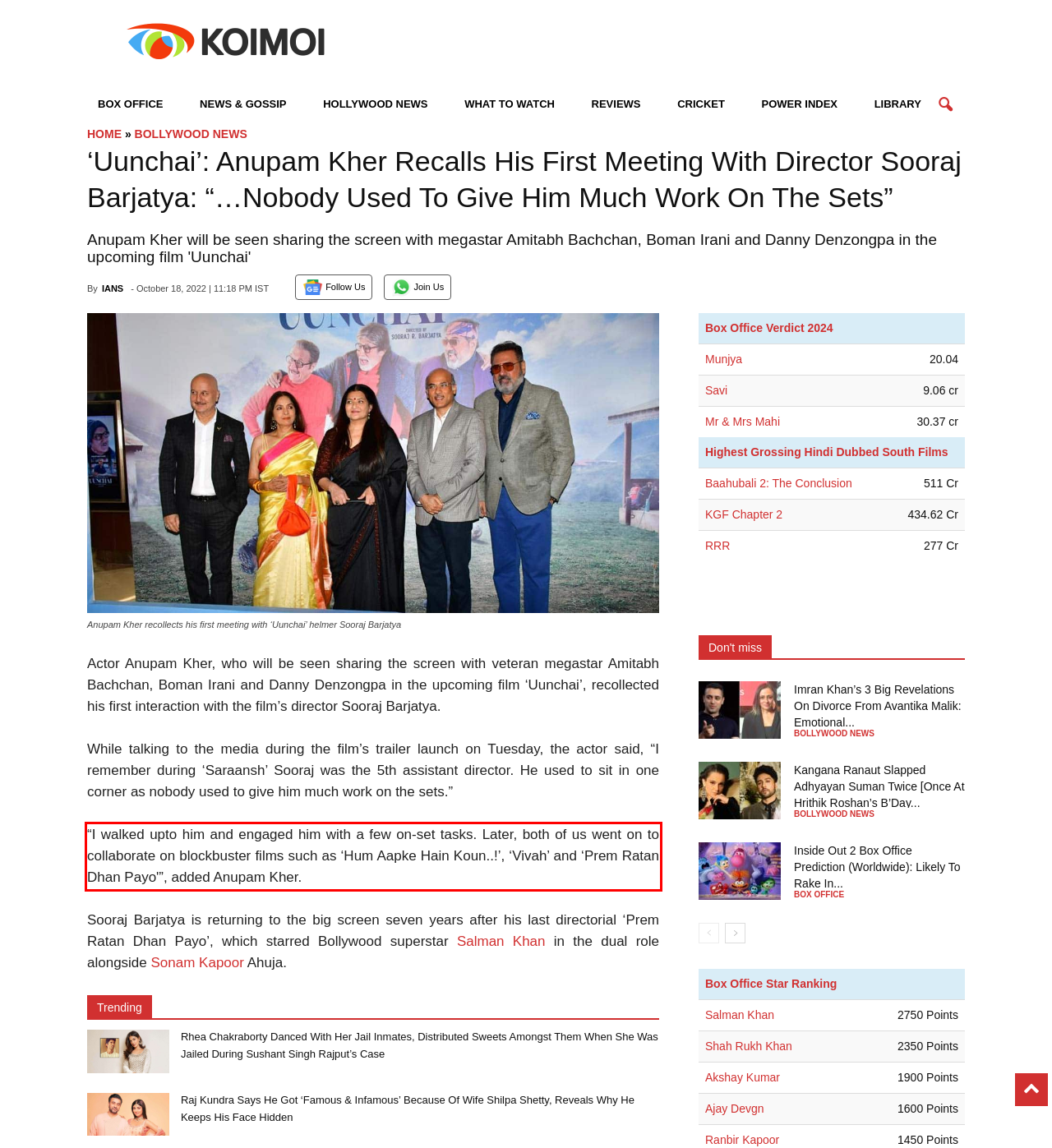You have a screenshot of a webpage, and there is a red bounding box around a UI element. Utilize OCR to extract the text within this red bounding box.

“I walked upto him and engaged him with a few on-set tasks. Later, both of us went on to collaborate on blockbuster films such as ‘Hum Aapke Hain Koun..!’, ‘Vivah’ and ‘Prem Ratan Dhan Payo'”, added Anupam Kher.